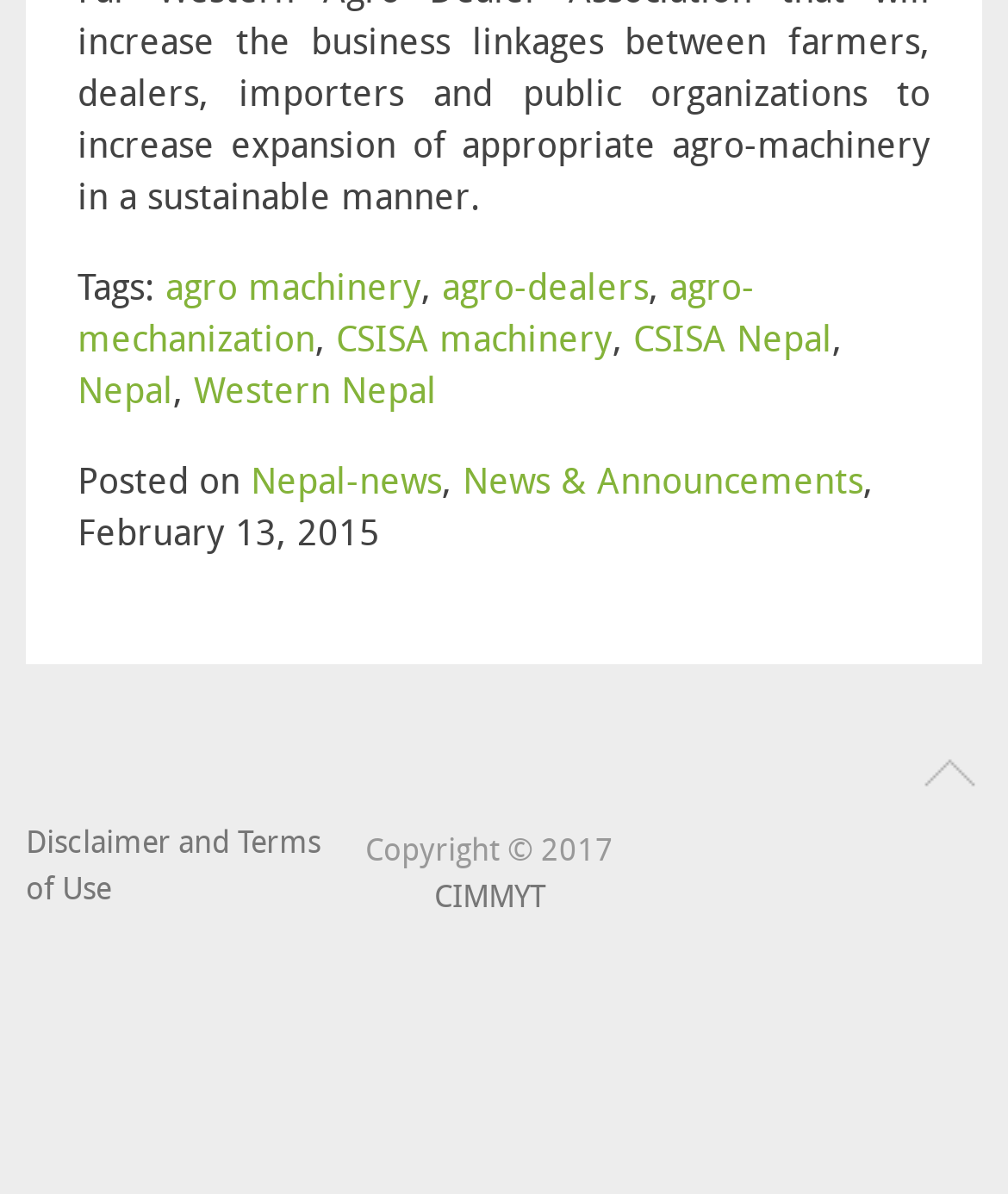Could you indicate the bounding box coordinates of the region to click in order to complete this instruction: "Click on agro machinery".

[0.164, 0.222, 0.418, 0.259]